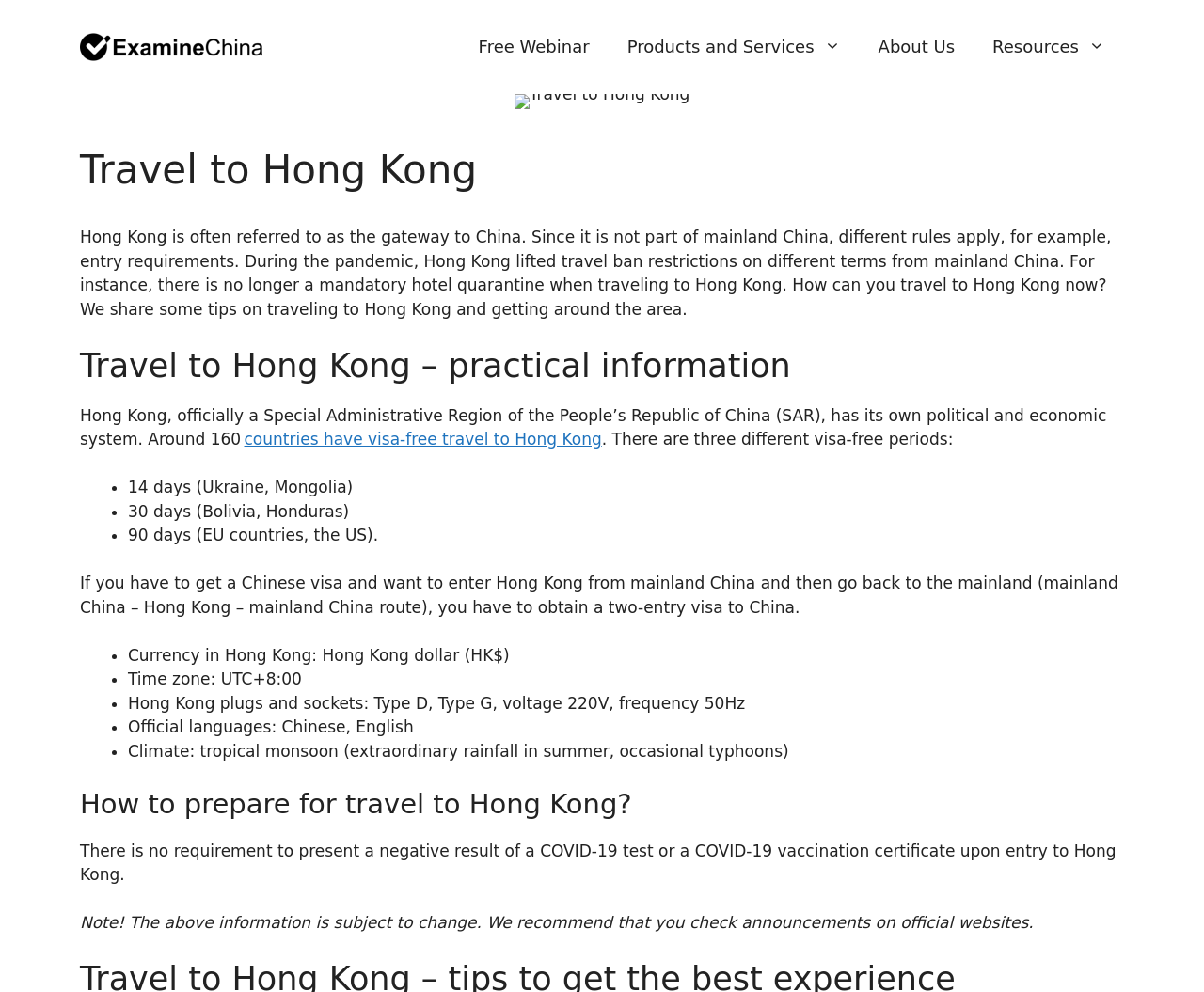From the element description: "Products and Services", extract the bounding box coordinates of the UI element. The coordinates should be expressed as four float numbers between 0 and 1, in the order [left, top, right, bottom].

[0.505, 0.019, 0.714, 0.076]